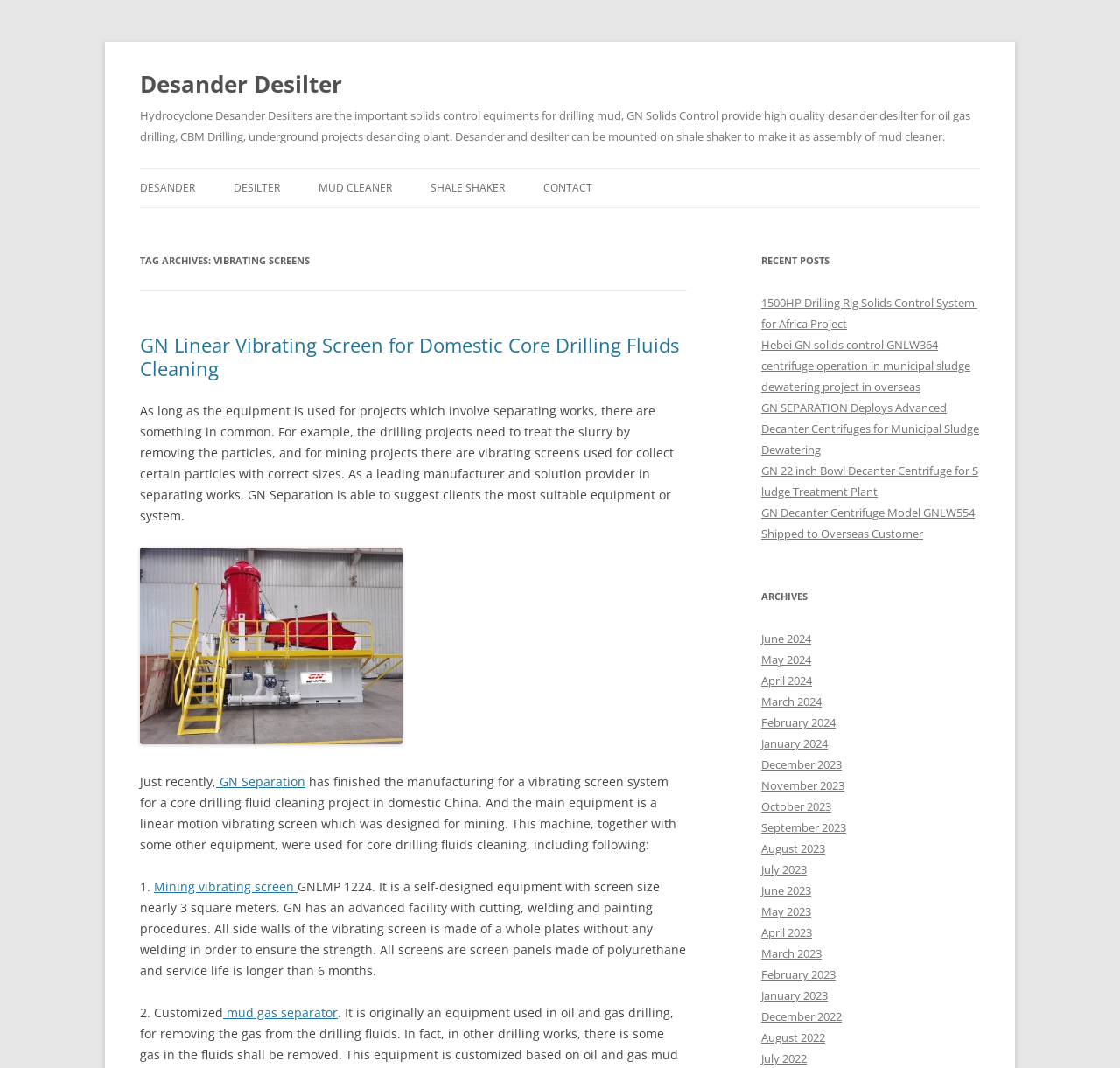Examine the screenshot and answer the question in as much detail as possible: What is the function of a vibrating screen?

According to the webpage, a vibrating screen is used for separating works, such as removing particles from drilling projects and collecting certain particles with correct sizes in mining projects.